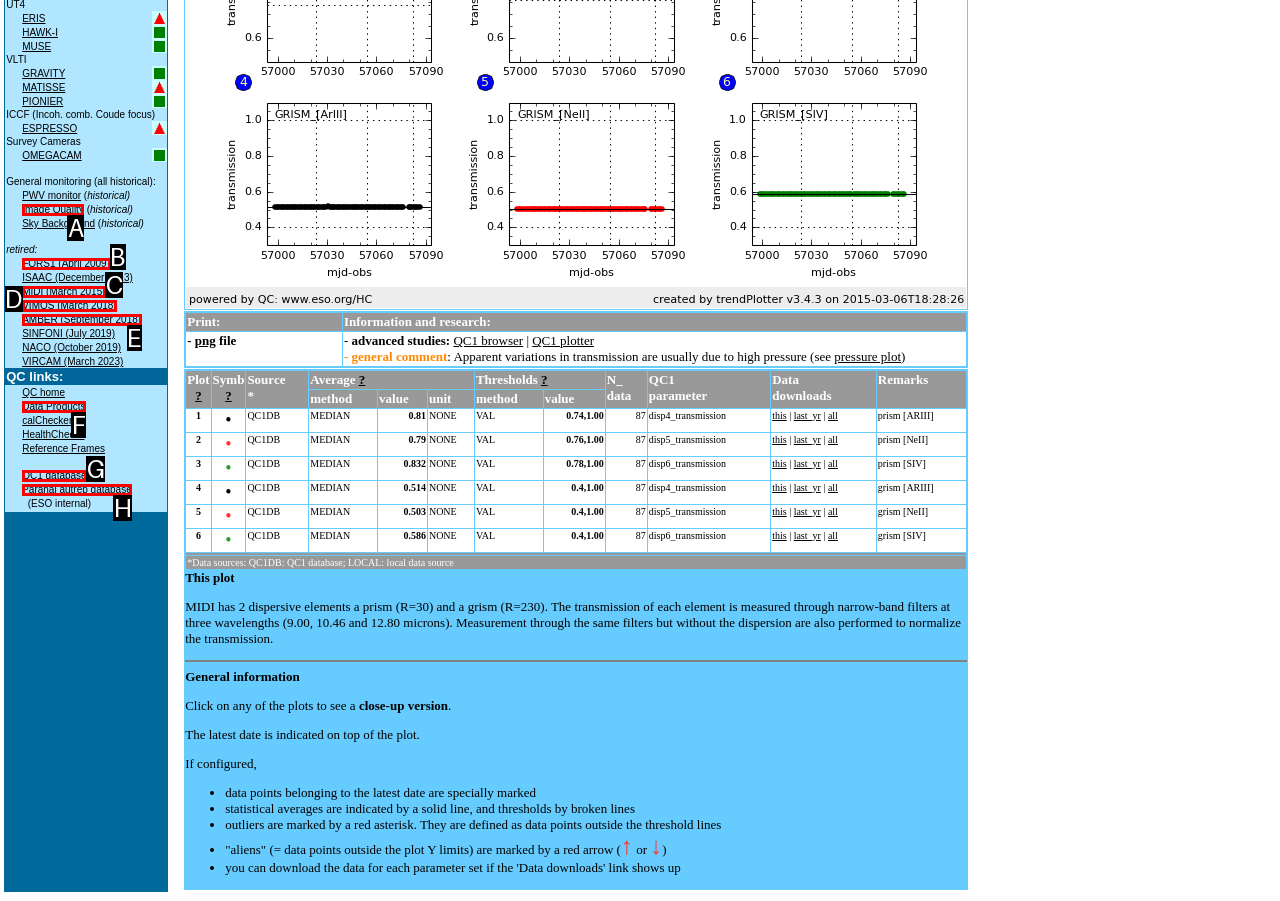Identify which HTML element aligns with the description: Ferzu review
Answer using the letter of the correct choice from the options available.

None